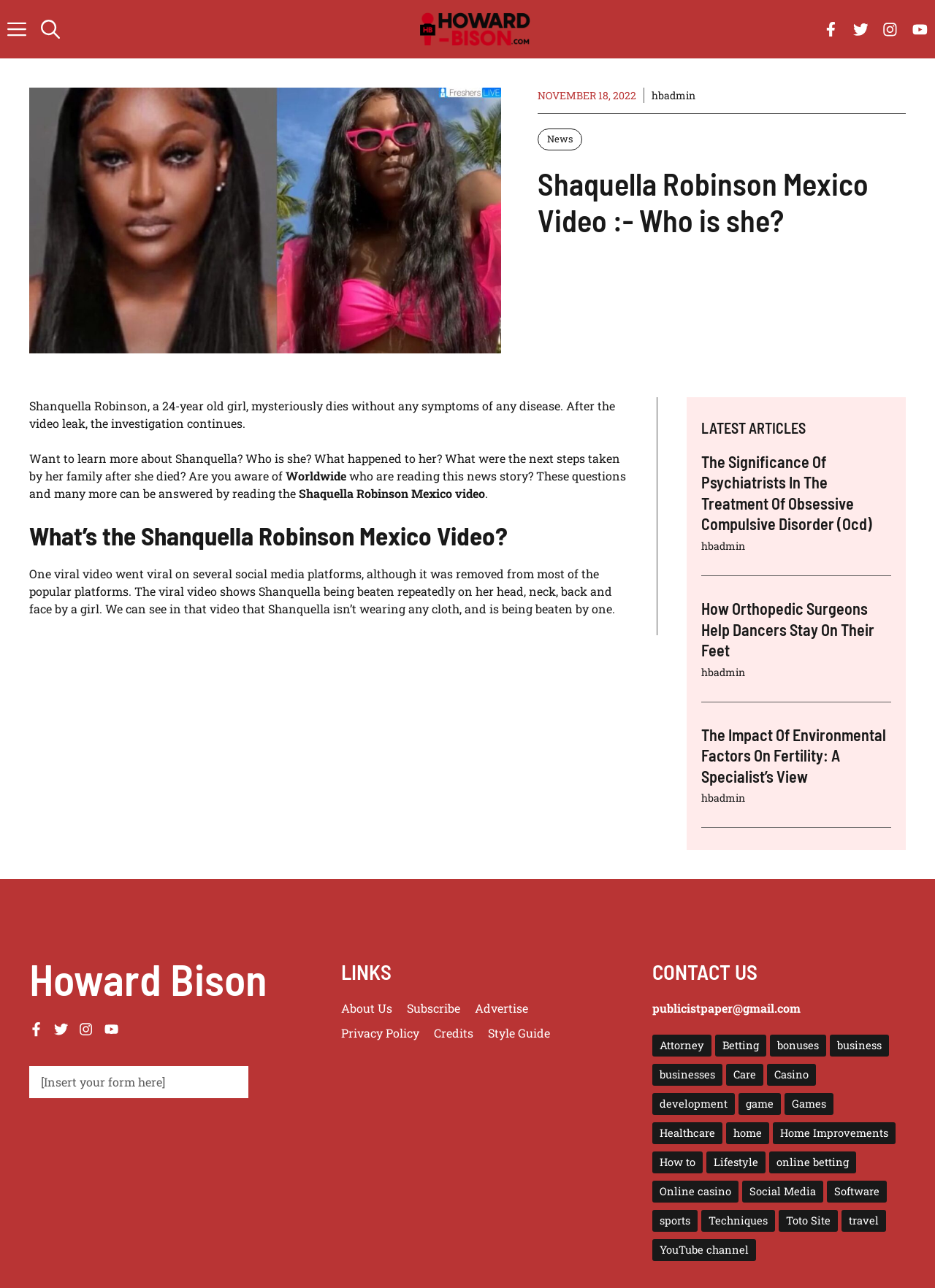Determine the bounding box for the described UI element: "aria-label="Facebook"".

None